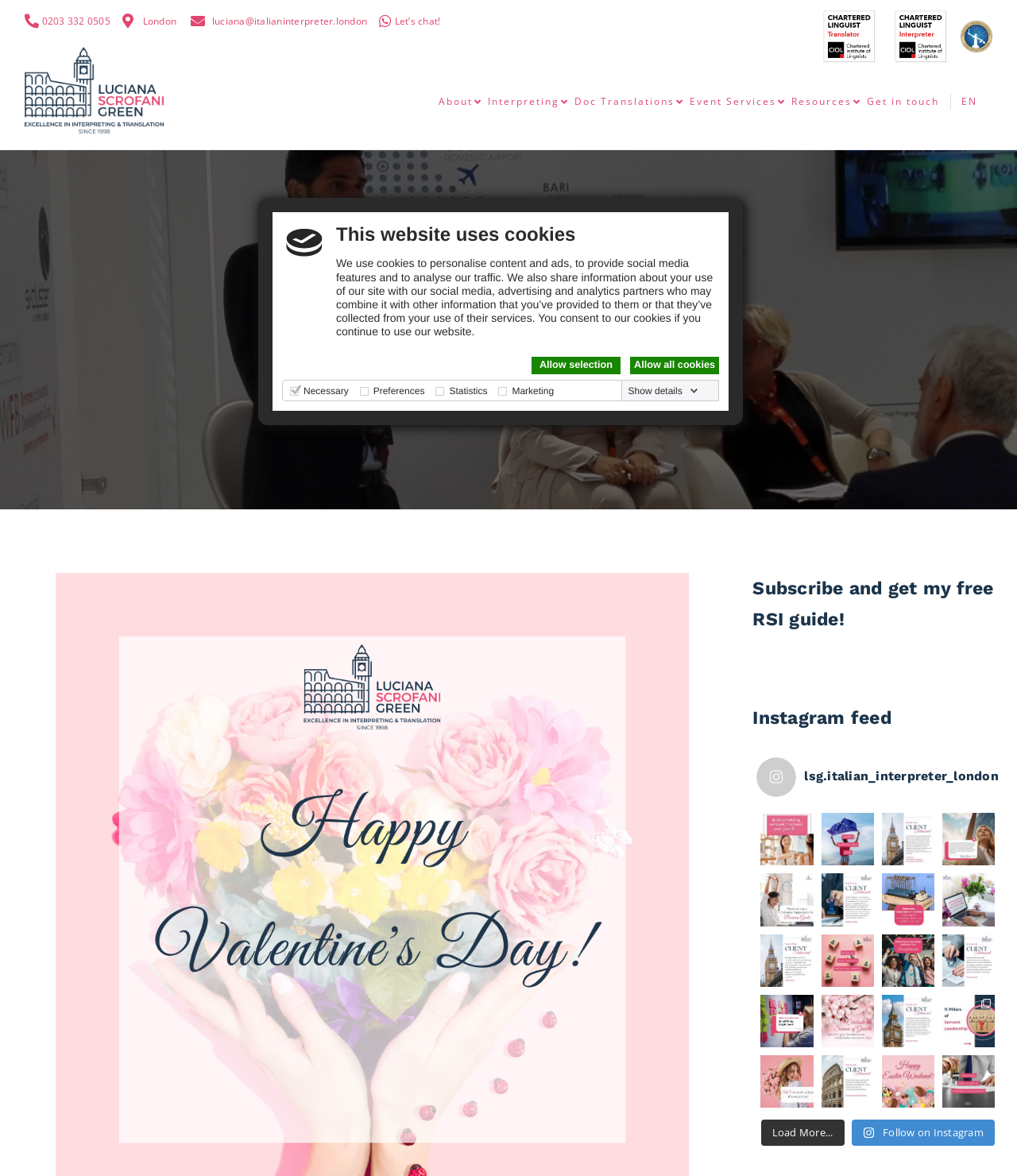Produce a meticulous description of the webpage.

This webpage is a personal blog or website of an interpreter, Luciana Scrofani Green. At the top, there is a dialog box with a logo, a heading "This website uses cookies", and a description of how cookies are used on the website. Below the dialog box, there are links to "Allow selection" and "Allow all cookies". 

On the top right corner, there is a phone number, an email address, and a "Let's chat!" link. Below these, there are several logos of associations, including the Chartered Institute of Linguists and the INTERNATIONAL ASSOCIATION OF PROFESSIONAL TRANSLATORS AND INTERPRETERS.

The main content of the webpage is divided into several sections. The first section has a heading "Happy Valentine's Day!" and a subheading "by Luciana in Uncategorized". Below this, there is a section with a heading "Subscribe and get my free RSI guide!" and another section with a heading "Instagram feed". The Instagram feed section displays several posts with images and text, including quotes and personal reflections on topics such as networking, client relationships, and self-care.

On the top navigation bar, there are links to "About", "Interpreting", "Doc Translations", "Event Services", "Resources", and "Get in touch". There is also a language selection link "EN" on the top right corner.